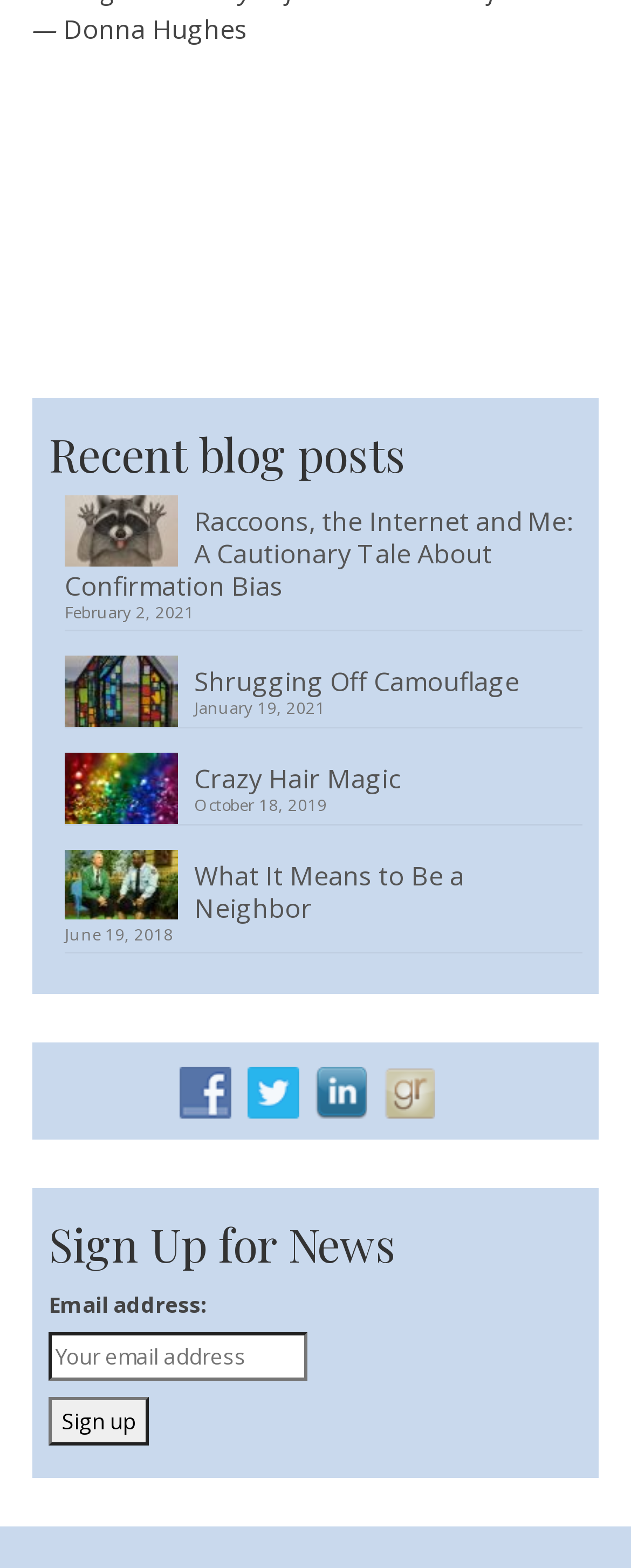Kindly determine the bounding box coordinates of the area that needs to be clicked to fulfill this instruction: "Follow Us on Facebook".

[0.285, 0.685, 0.392, 0.707]